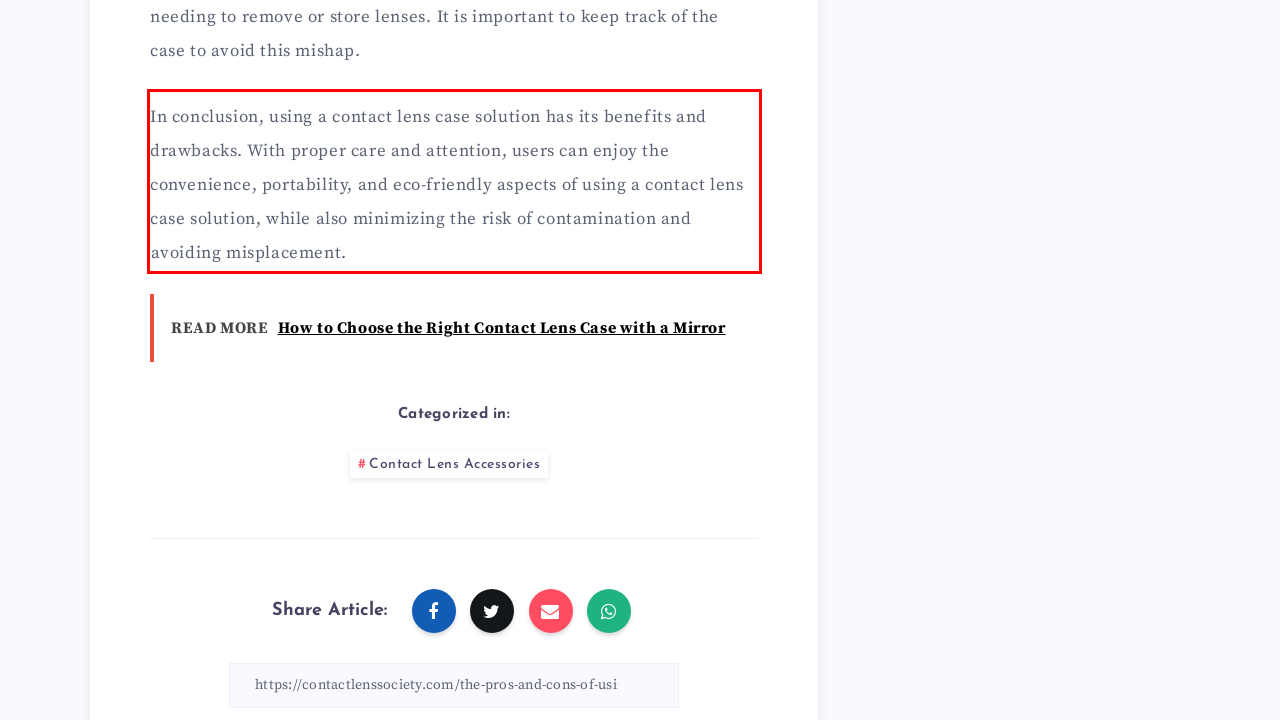You have a screenshot of a webpage with a red bounding box. Use OCR to generate the text contained within this red rectangle.

In conclusion, using⁢ a contact lens‍ case solution has⁢ its⁢ benefits and drawbacks. With proper care and attention, users can enjoy the convenience, portability, and eco-friendly aspects of using a contact lens case solution, while also minimizing ​the risk of contamination and ⁢avoiding misplacement.